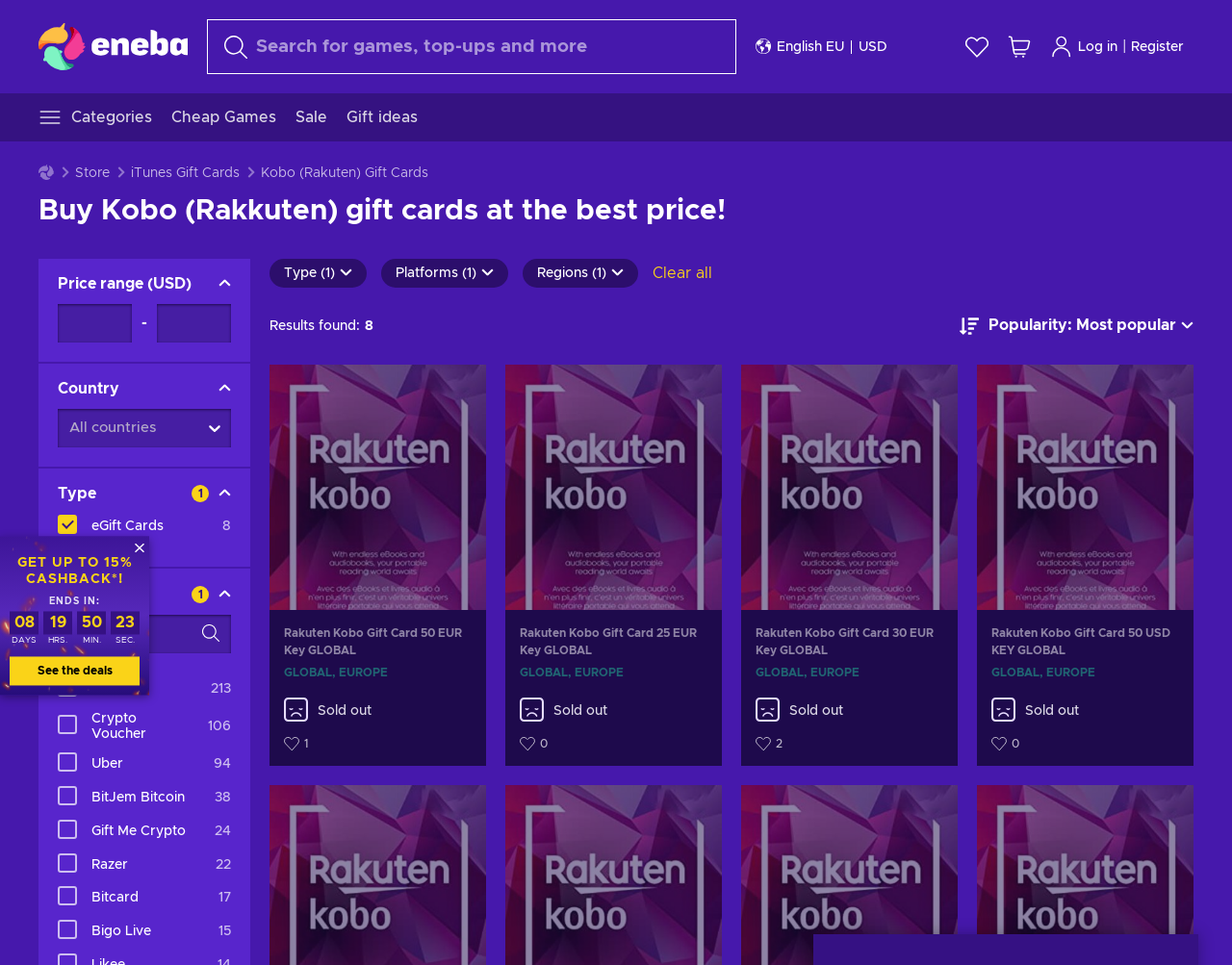What is the website for?
Provide an in-depth and detailed explanation in response to the question.

Based on the webpage, it appears to be a platform where users can purchase Kobo gift cards at discounted prices. The webpage has a search bar, filters, and a list of gift cards with prices, indicating that it is an e-commerce website for buying Kobo gift cards.